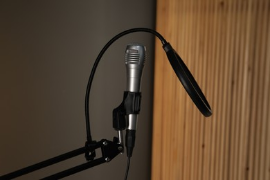What type of environment is suggested by the ambiance?
Provide a well-explained and detailed answer to the question.

The minimalistic background with a wooden panel and the presence of a microphone and pop filter suggest a controlled and professional indoor studio environment, ideal for focused audio capture and creativity.